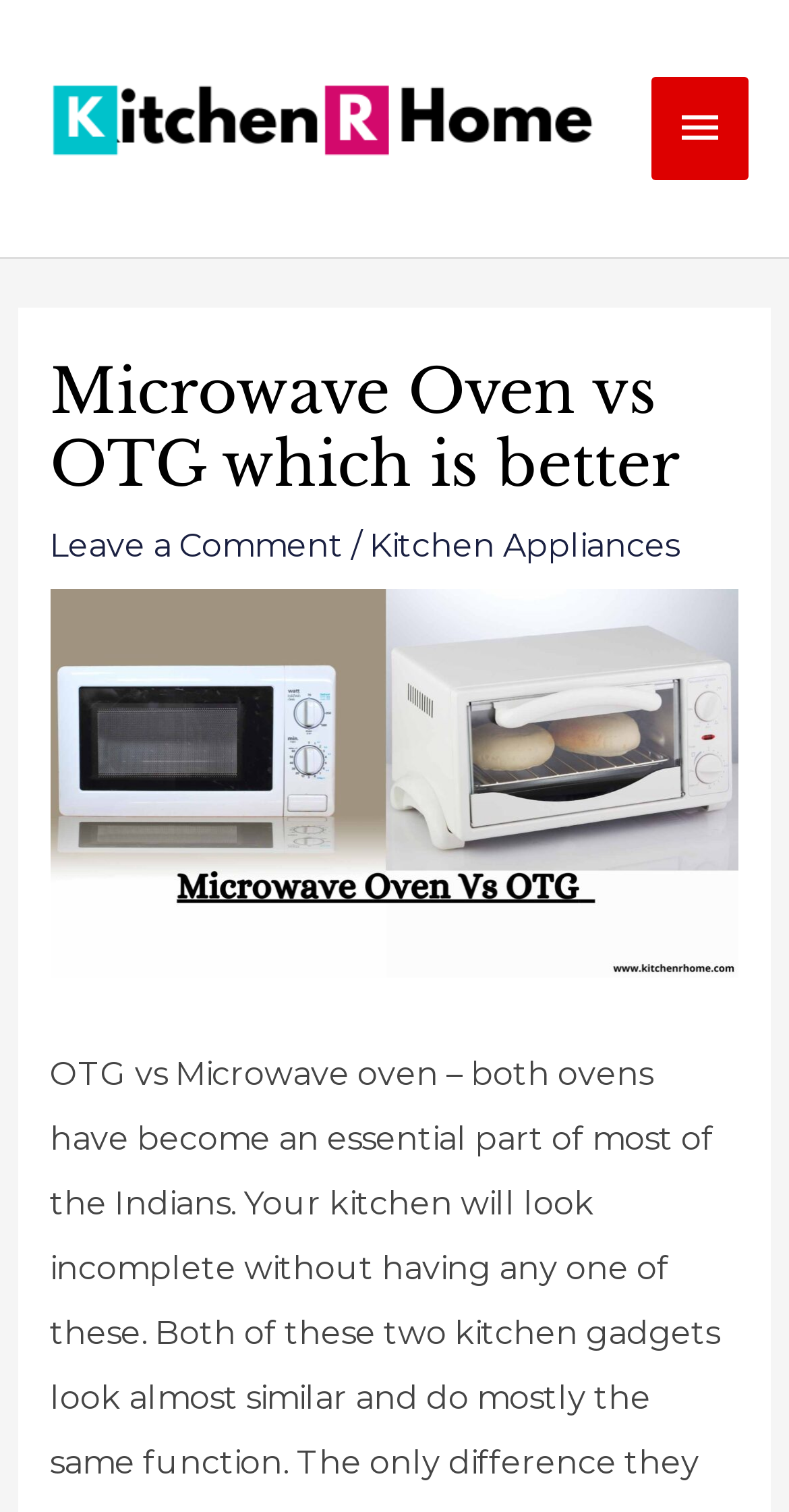Locate the UI element that matches the description Main Menu in the webpage screenshot. Return the bounding box coordinates in the format (top-left x, top-left y, bottom-right x, bottom-right y), with values ranging from 0 to 1.

[0.826, 0.051, 0.949, 0.119]